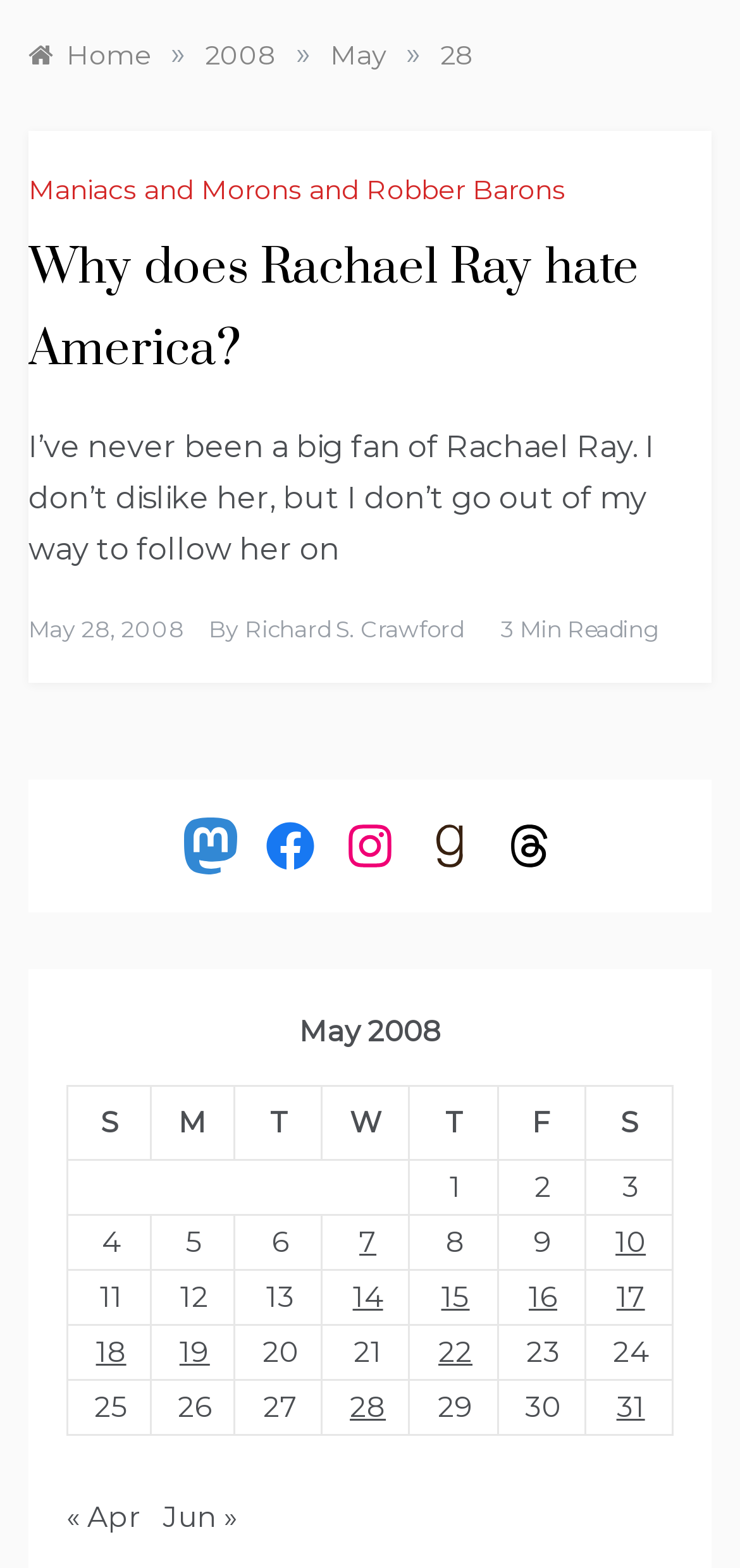What is the title of the article?
Offer a detailed and full explanation in response to the question.

The title of the article can be found in the heading element, which is 'Why does Rachael Ray hate America?'.